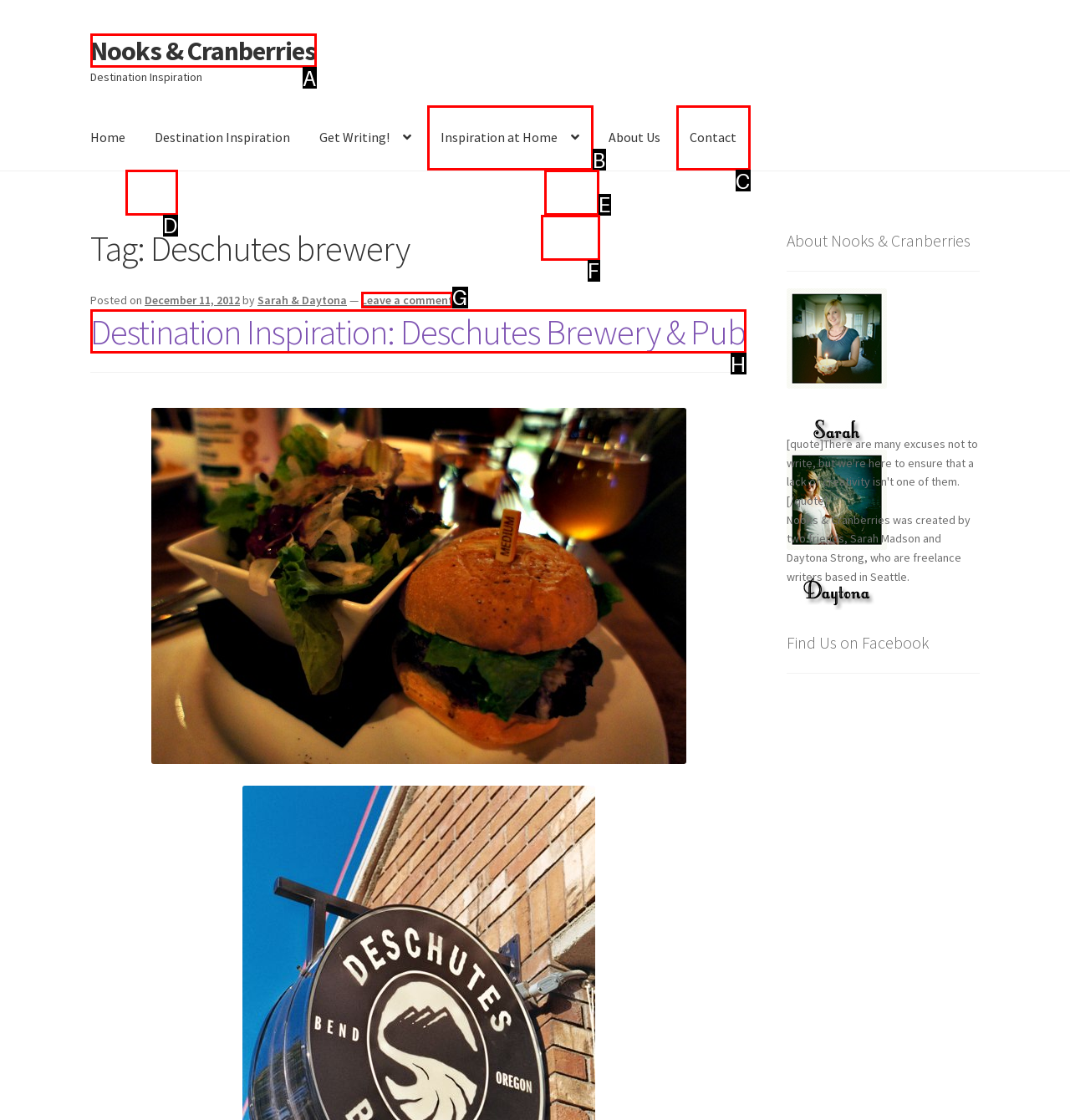Tell me which one HTML element I should click to complete this task: Leave a comment on the post Answer with the option's letter from the given choices directly.

G